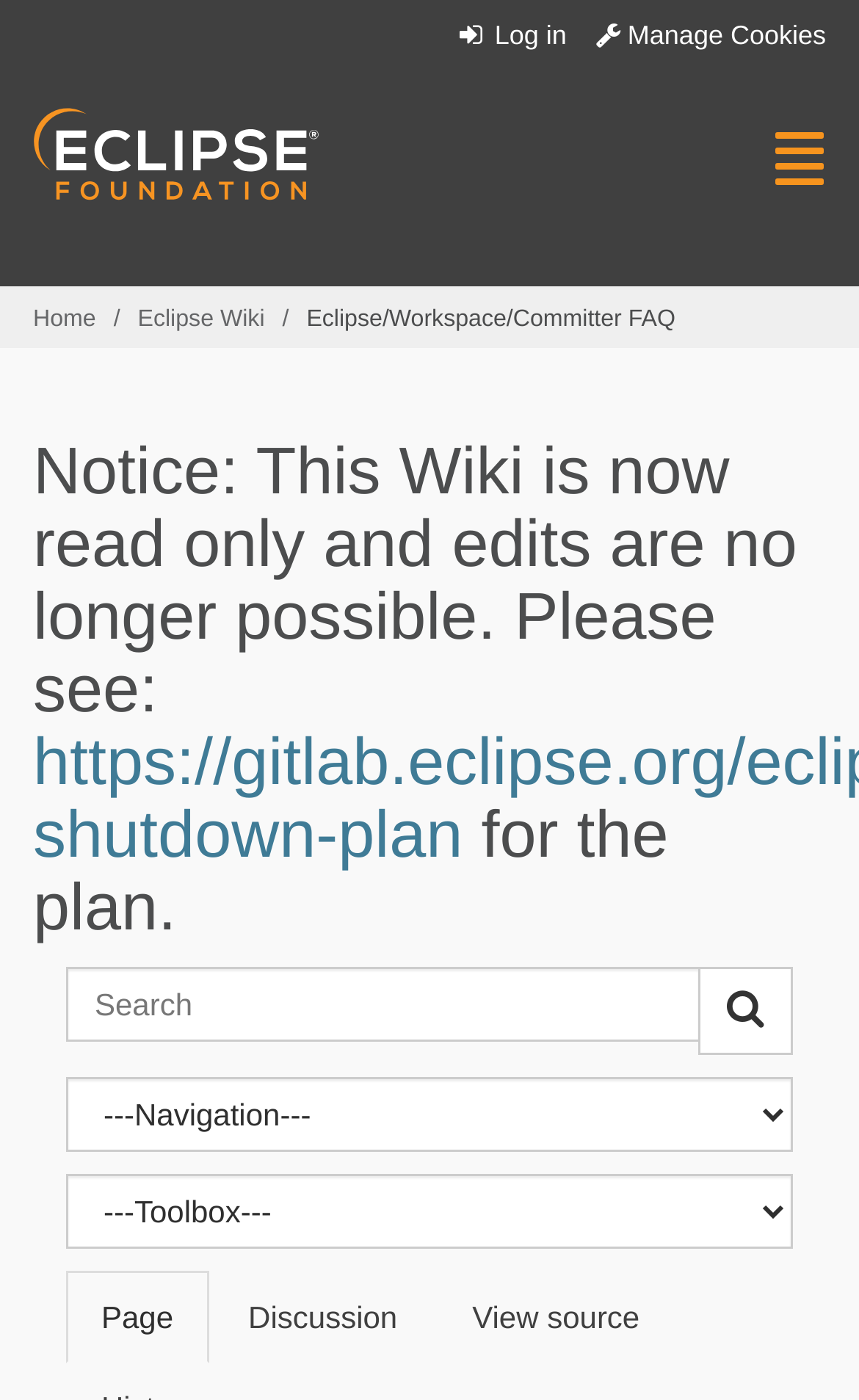Can you specify the bounding box coordinates of the area that needs to be clicked to fulfill the following instruction: "Toggle navigation"?

[0.9, 0.077, 1.0, 0.15]